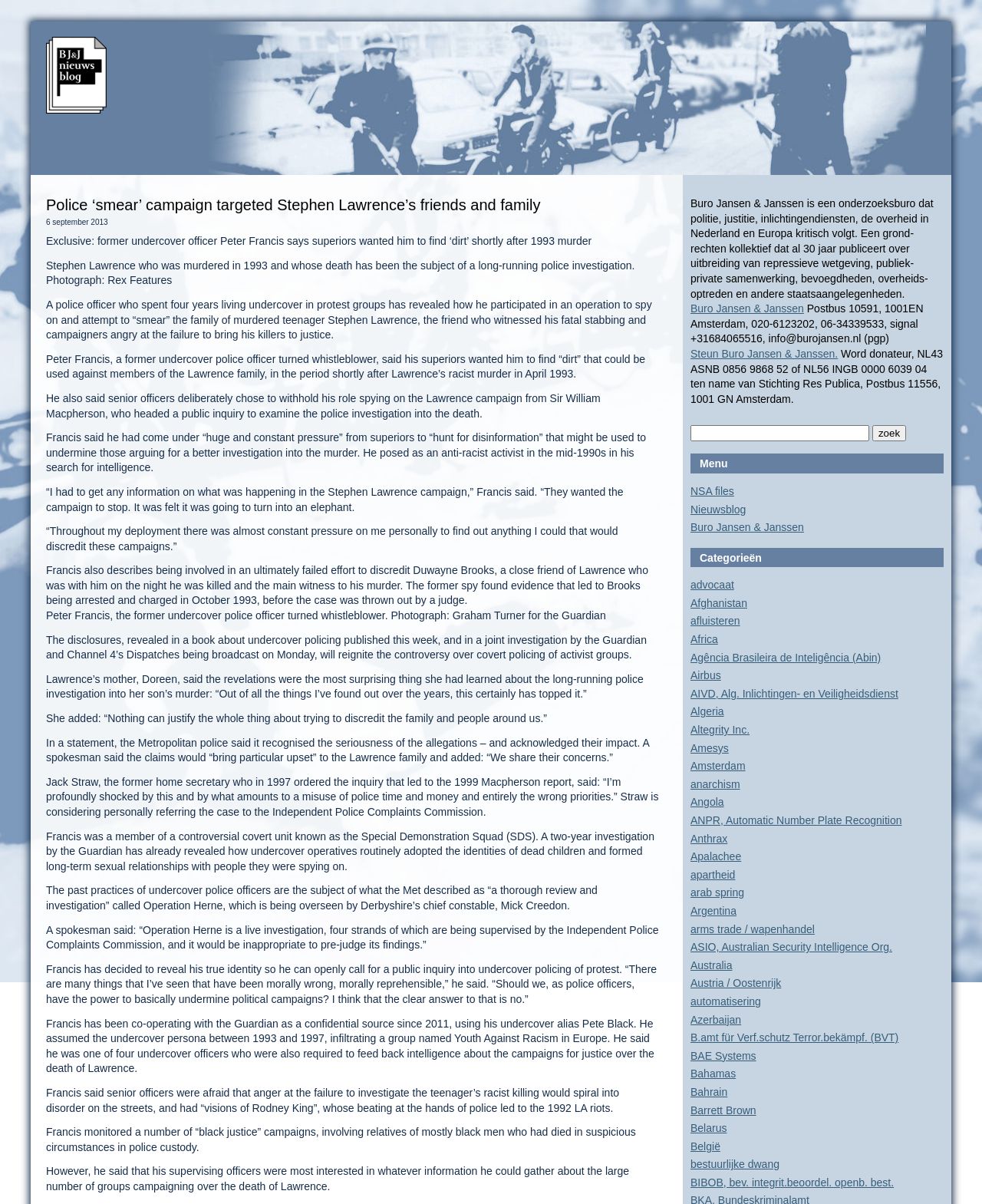Provide a brief response in the form of a single word or phrase:
What is the topic of the news article?

Stephen Lawrence